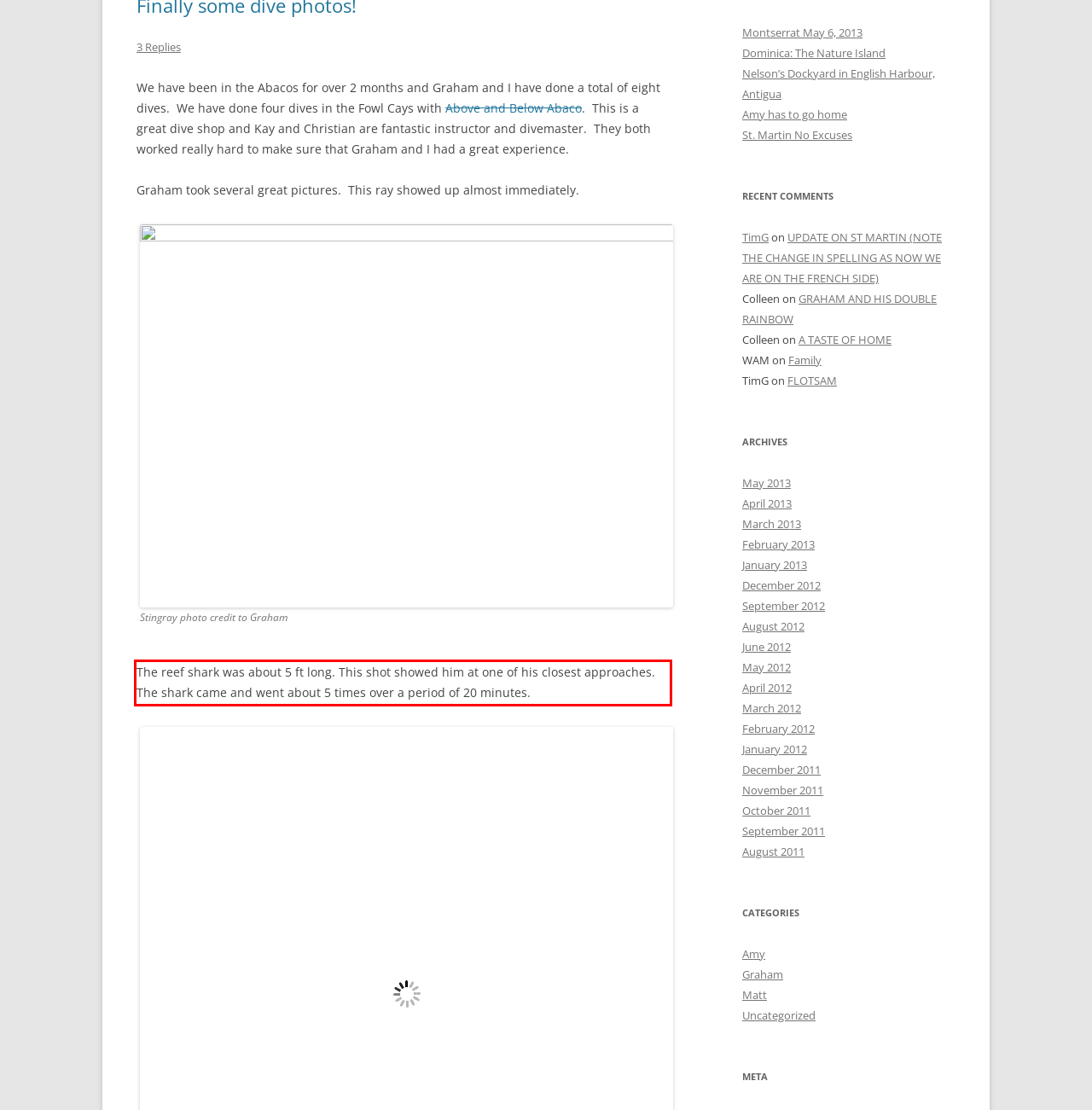Examine the webpage screenshot, find the red bounding box, and extract the text content within this marked area.

The reef shark was about 5 ft long. This shot showed him at one of his closest approaches. The shark came and went about 5 times over a period of 20 minutes.